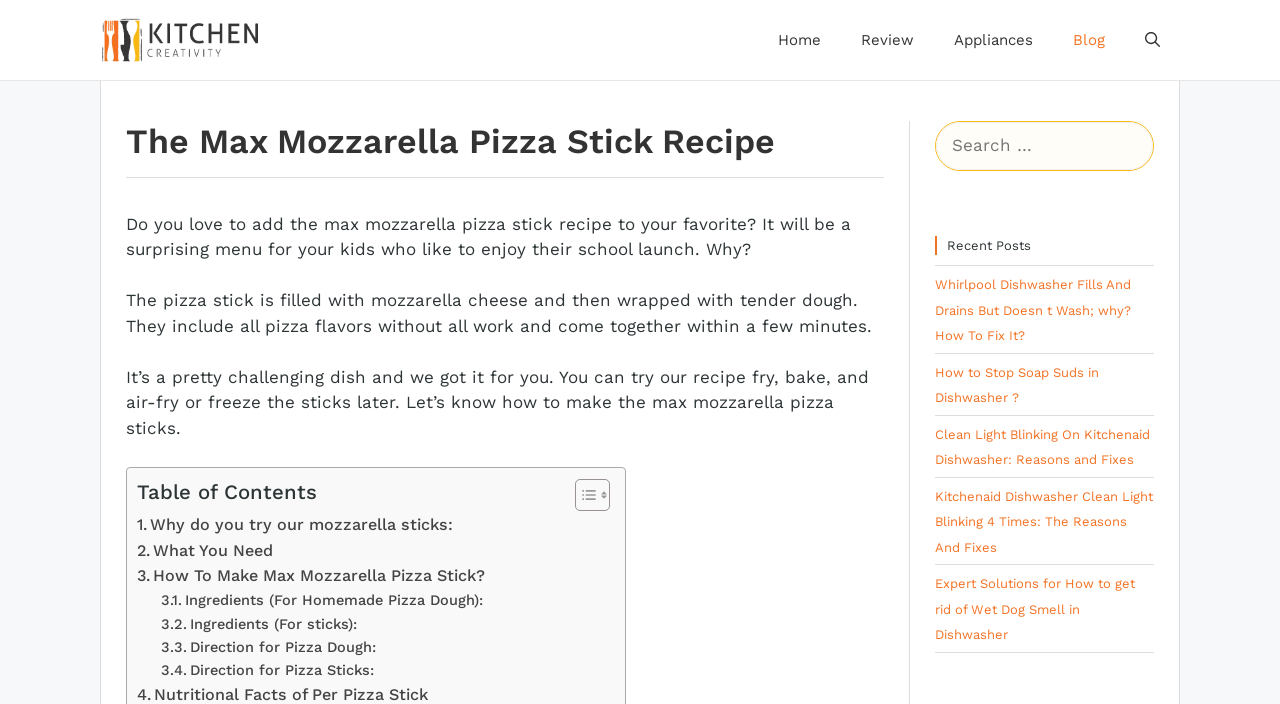Please find the bounding box coordinates of the element's region to be clicked to carry out this instruction: "Read the 'The Max Mozzarella Pizza Stick Recipe' article".

[0.098, 0.172, 0.69, 0.23]